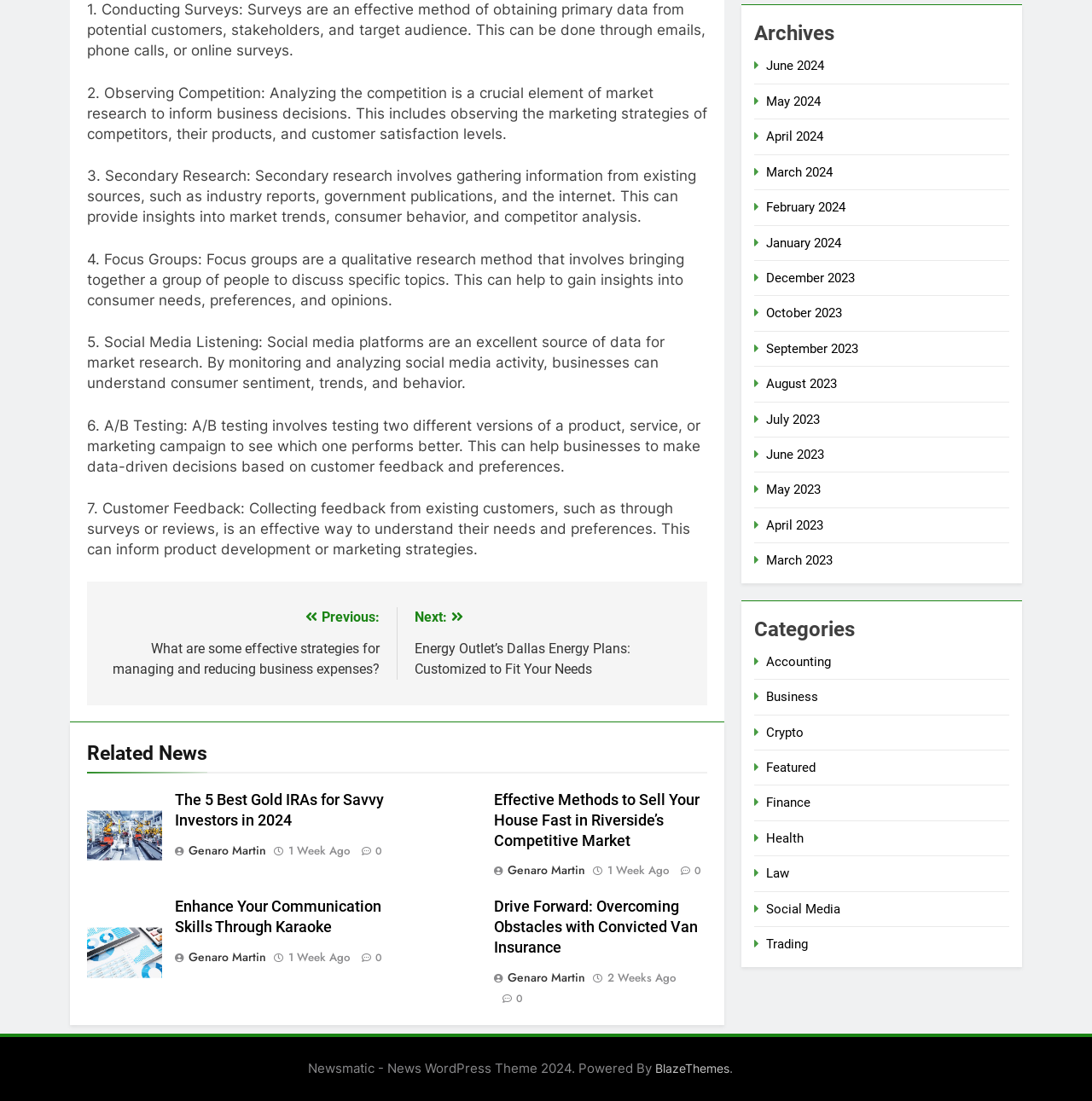What is the purpose of the 'Posts' navigation?
Please respond to the question with a detailed and informative answer.

The 'Posts' navigation is located at the top of the webpage and contains links to previous and next posts. The purpose of this navigation is to allow users to easily move between different posts on the website.